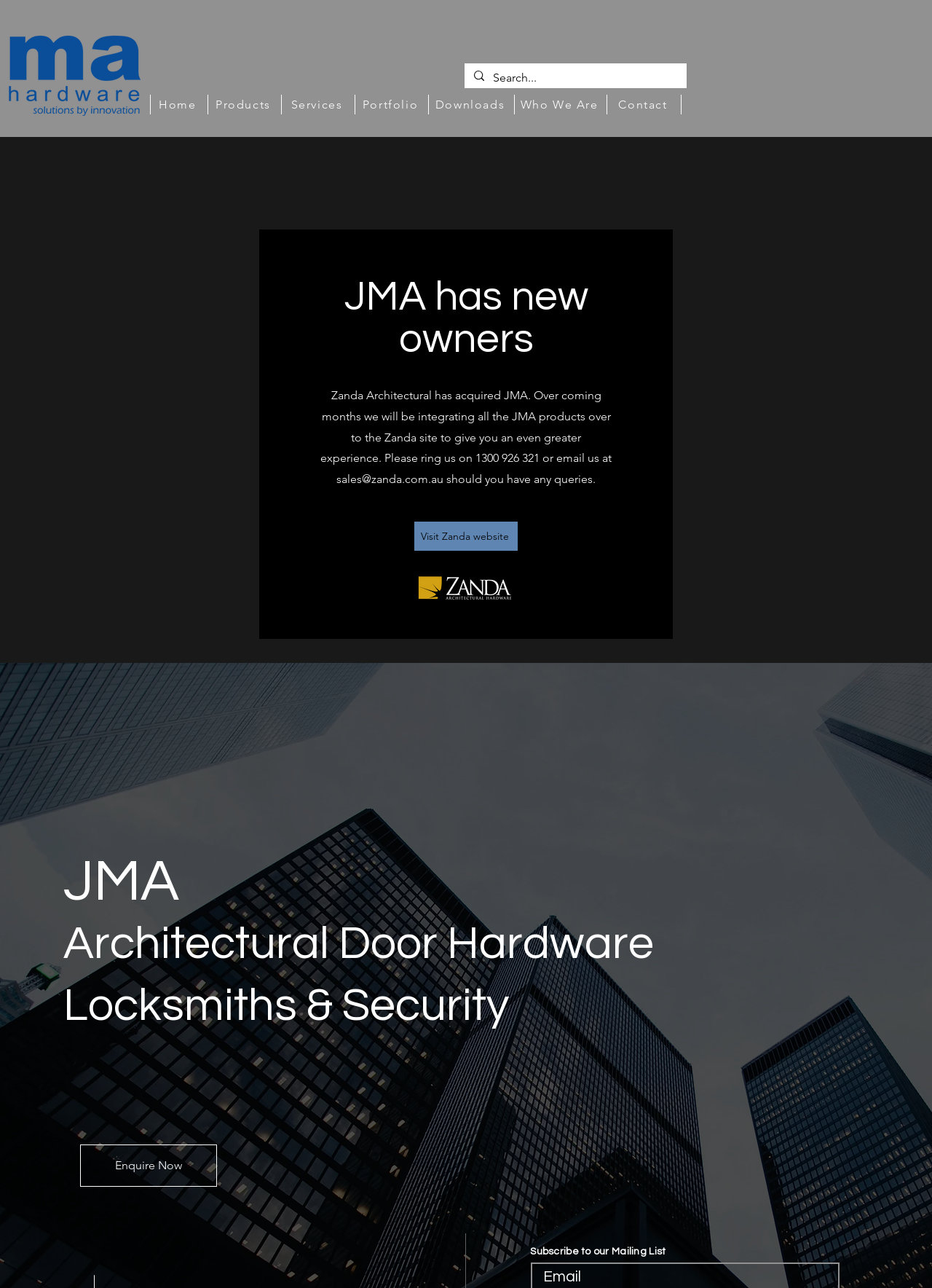Determine the bounding box coordinates of the clickable element to complete this instruction: "Search for products". Provide the coordinates in the format of four float numbers between 0 and 1, [left, top, right, bottom].

[0.529, 0.05, 0.703, 0.071]